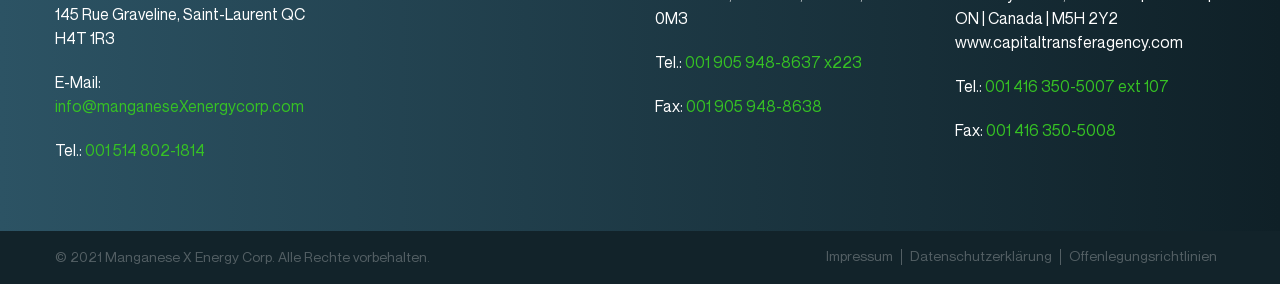What is the URL of the Capital Transfer Agency website?
Use the image to give a comprehensive and detailed response to the question.

I found the URL by looking at the static text element that contains the URL 'www.capitaltransferagency.com'.